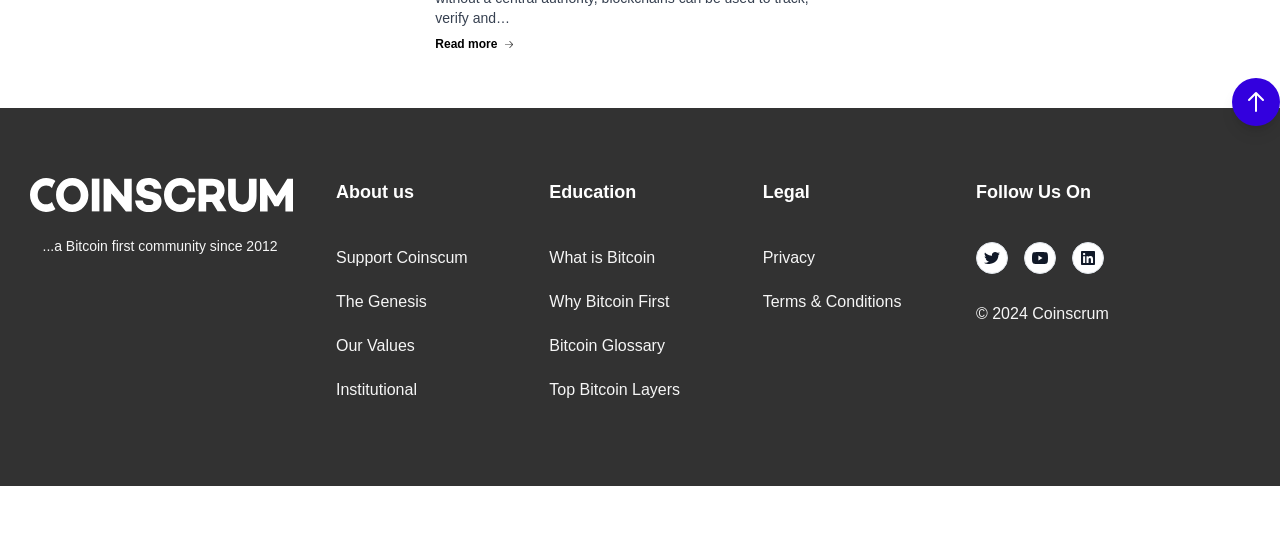Can you provide the bounding box coordinates for the element that should be clicked to implement the instruction: "Follow on Twitter"?

[0.762, 0.433, 0.787, 0.491]